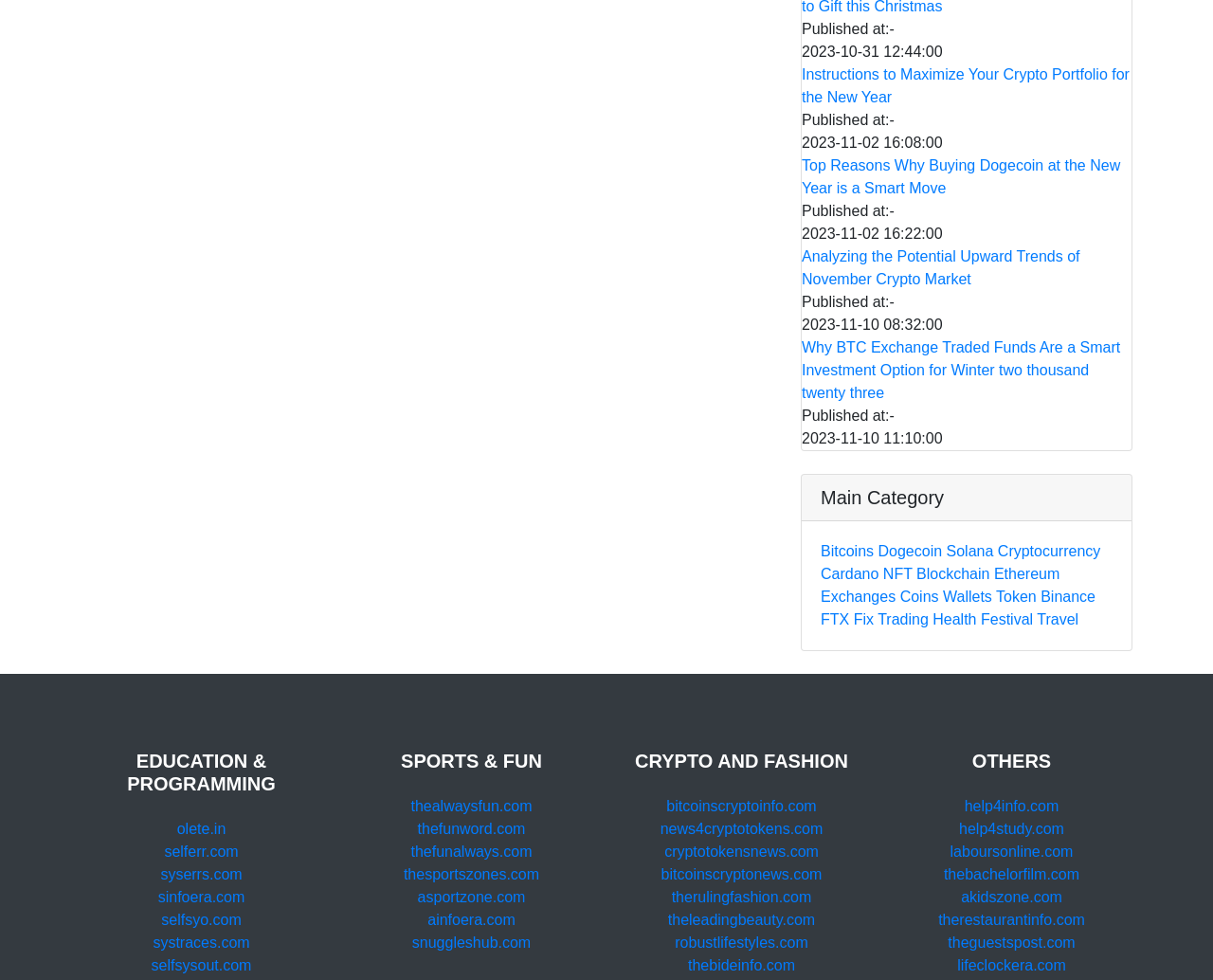Please identify the bounding box coordinates of the clickable element to fulfill the following instruction: "Click on 'Instructions to Maximize Your Crypto Portfolio for the New Year'". The coordinates should be four float numbers between 0 and 1, i.e., [left, top, right, bottom].

[0.661, 0.065, 0.933, 0.111]